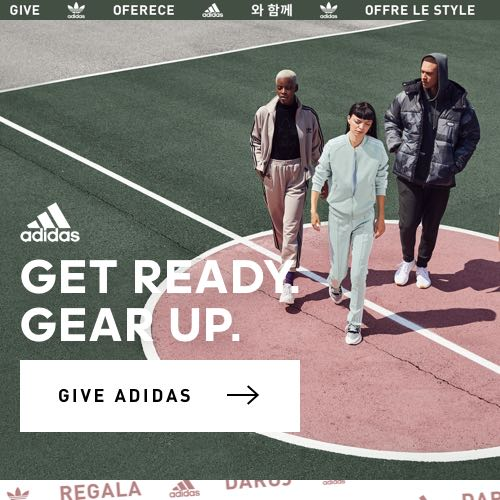What is the tone of the text overlay in the image?
Give a single word or phrase answer based on the content of the image.

Motivational